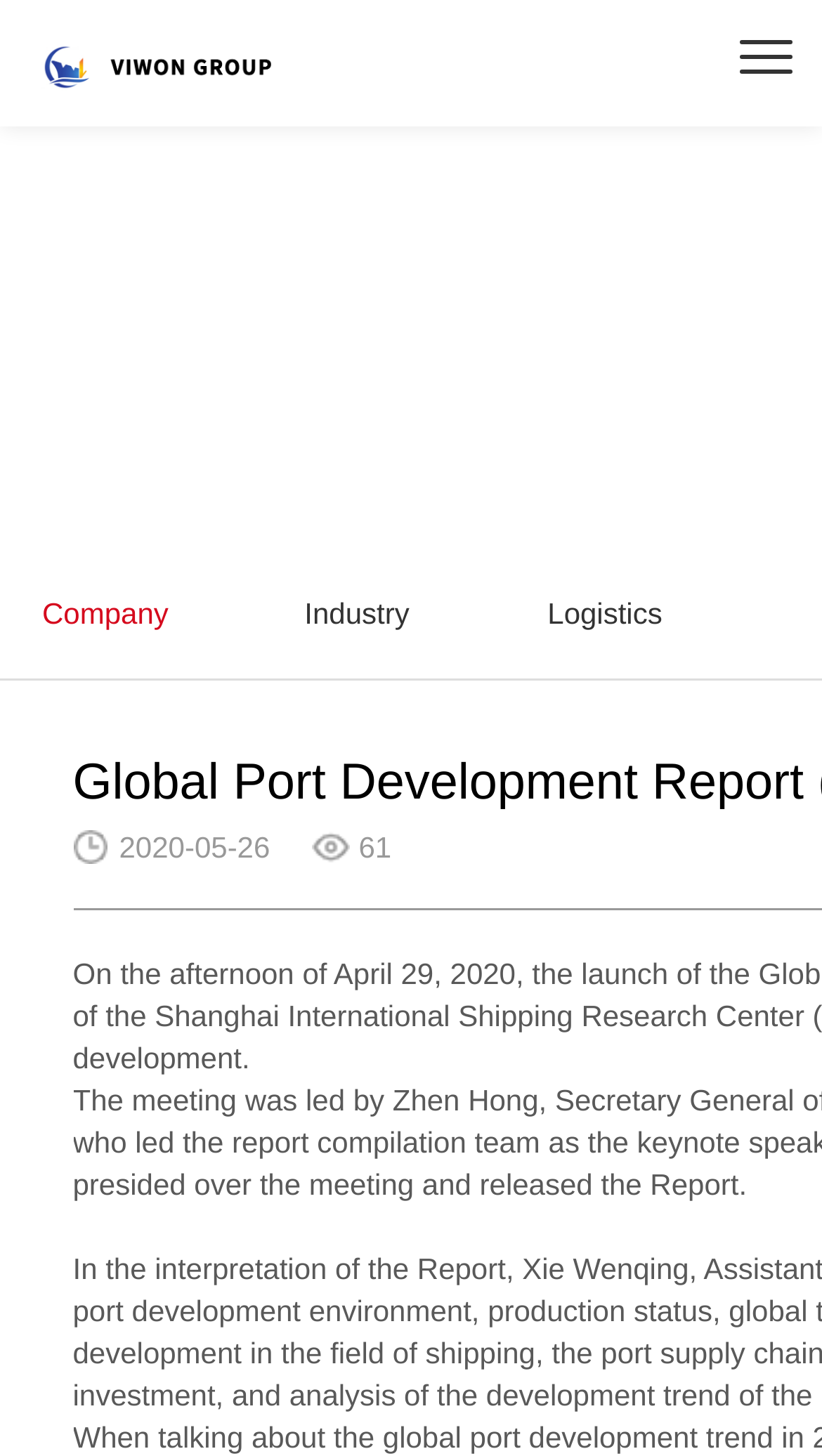Identify the bounding box of the HTML element described here: "Industry News". Provide the coordinates as four float numbers between 0 and 1: [left, top, right, bottom].

[0.319, 0.376, 0.615, 0.465]